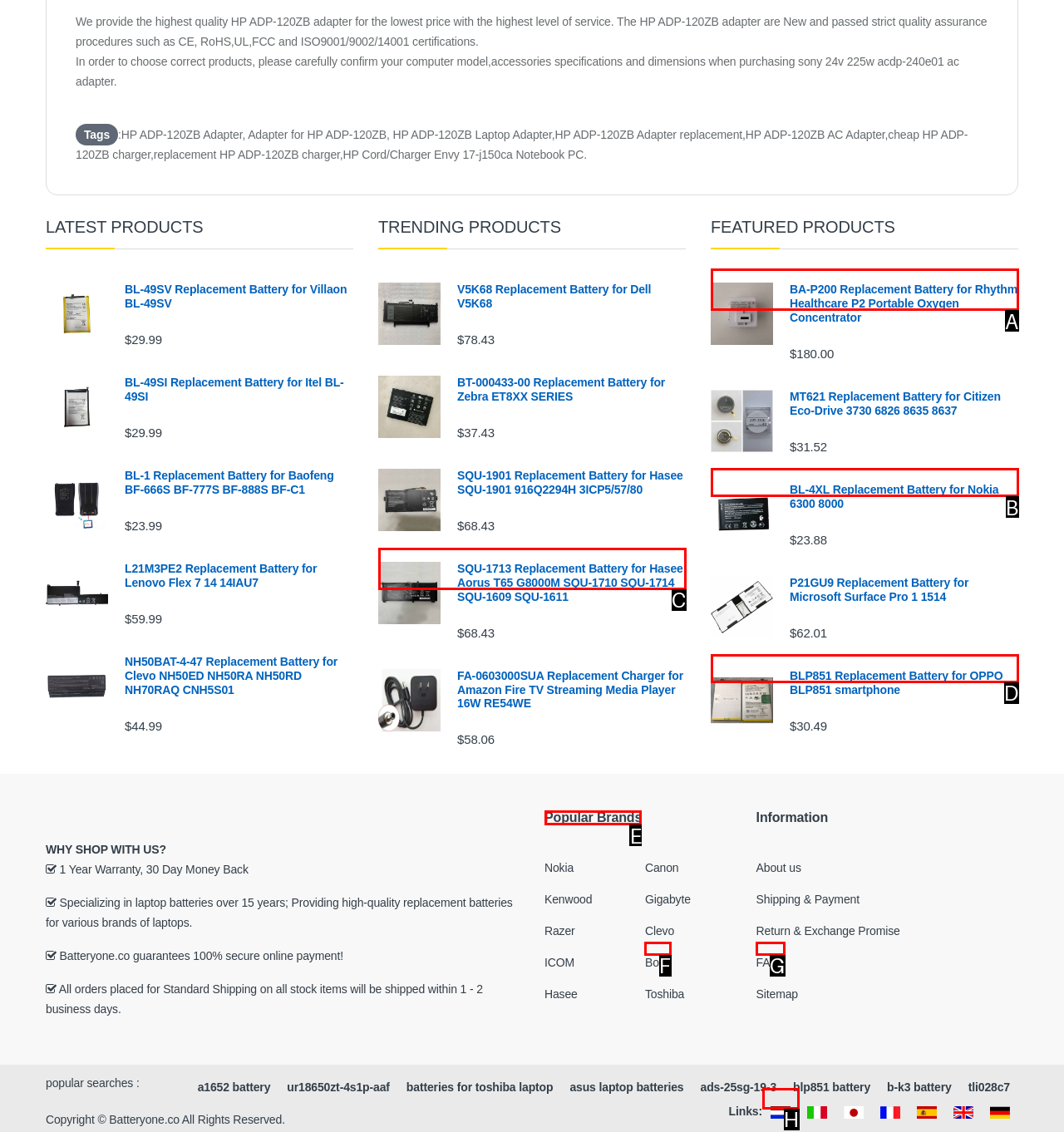Provide the letter of the HTML element that you need to click on to perform the task: Browse the 'Popular Brands' section.
Answer with the letter corresponding to the correct option.

E